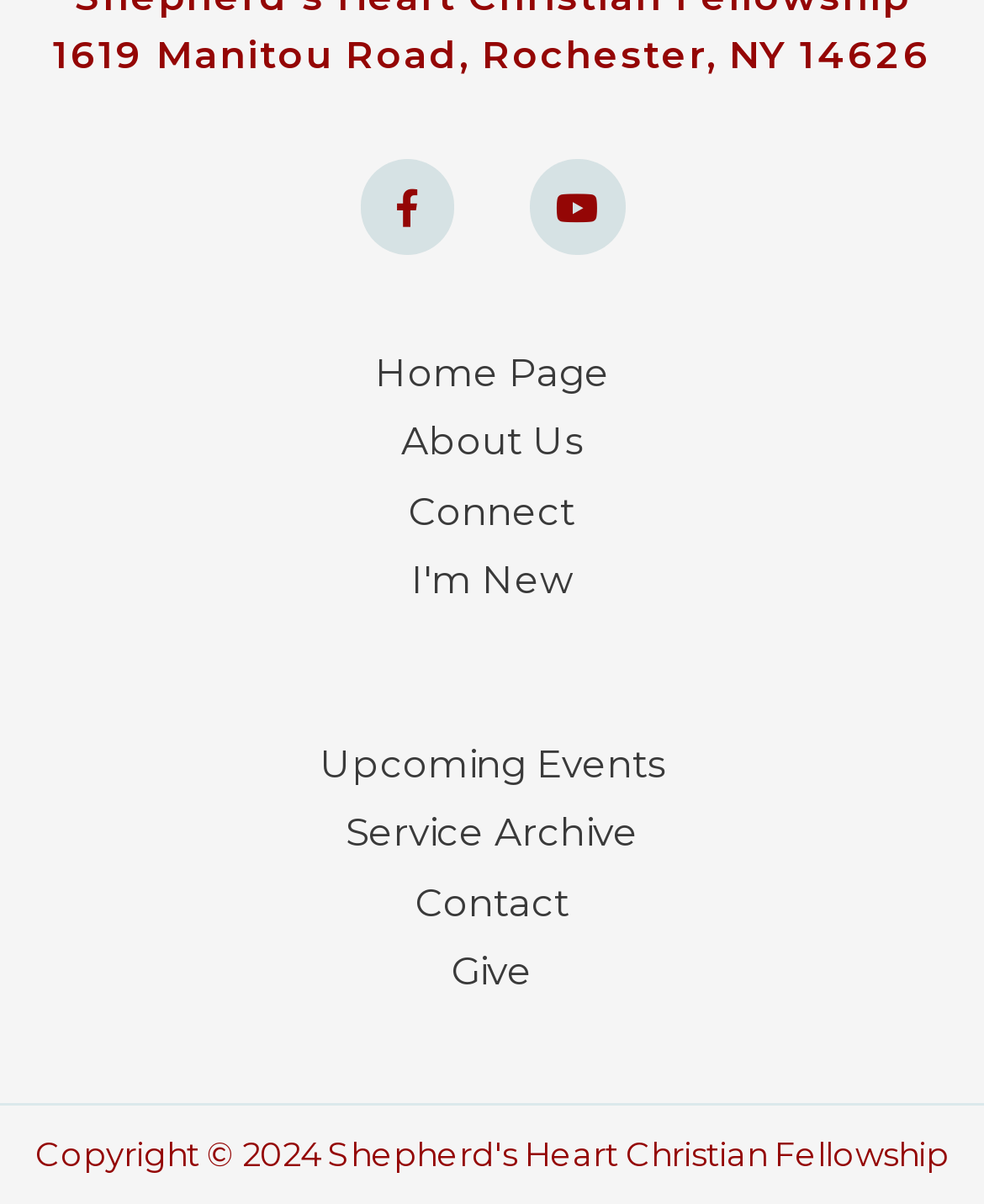Please determine the bounding box coordinates, formatted as (top-left x, top-left y, bottom-right x, bottom-right y), with all values as floating point numbers between 0 and 1. Identify the bounding box of the region described as: Youtube

[0.538, 0.133, 0.635, 0.212]